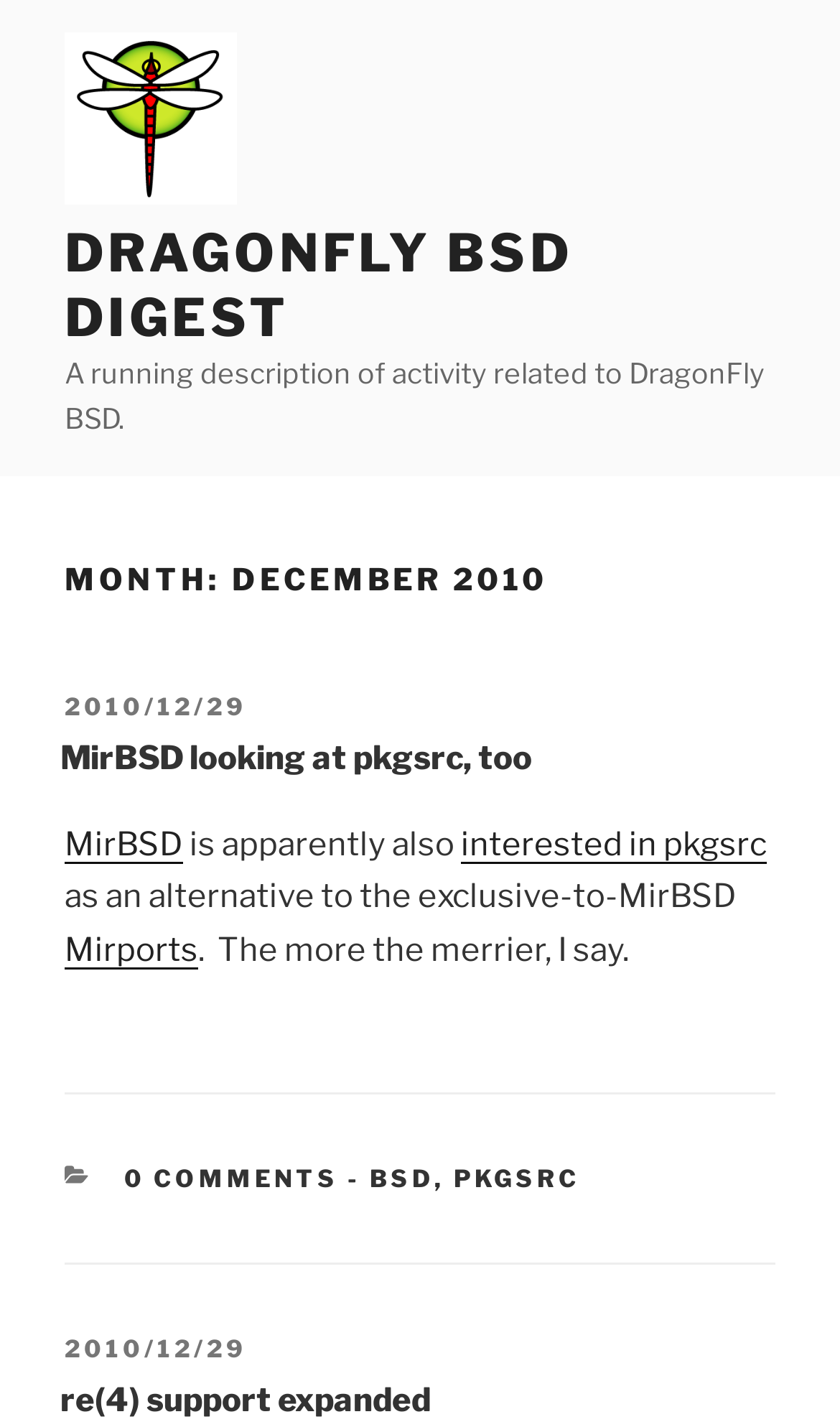Identify the bounding box coordinates of the clickable region necessary to fulfill the following instruction: "Check the categories of the post". The bounding box coordinates should be four float numbers between 0 and 1, i.e., [left, top, right, bottom].

[0.437, 0.813, 0.694, 0.834]